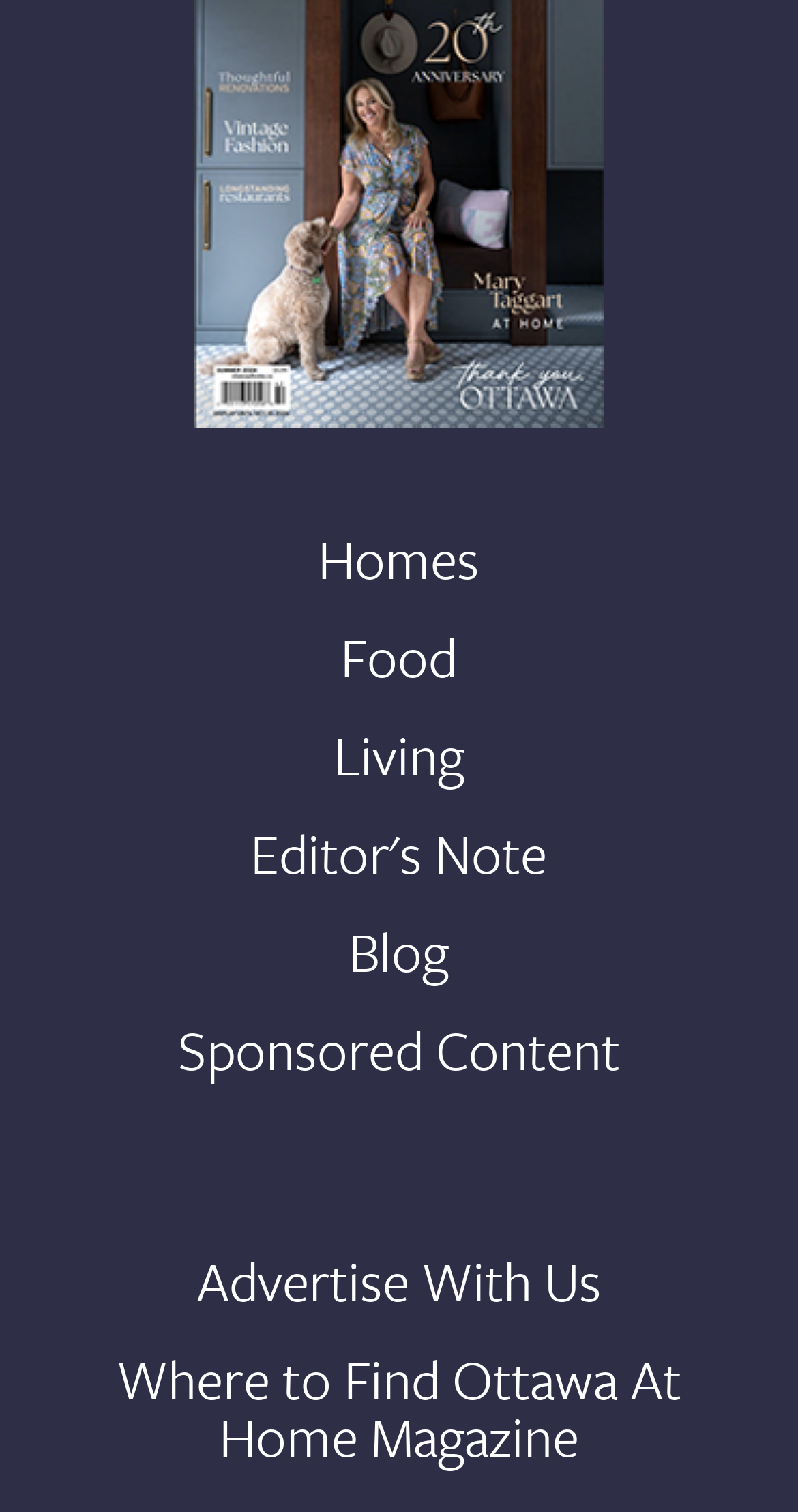Provide the bounding box coordinates in the format (top-left x, top-left y, bottom-right x, bottom-right y). All values are floating point numbers between 0 and 1. Determine the bounding box coordinate of the UI element described as: Advertise With Us

[0.133, 0.828, 0.867, 0.866]